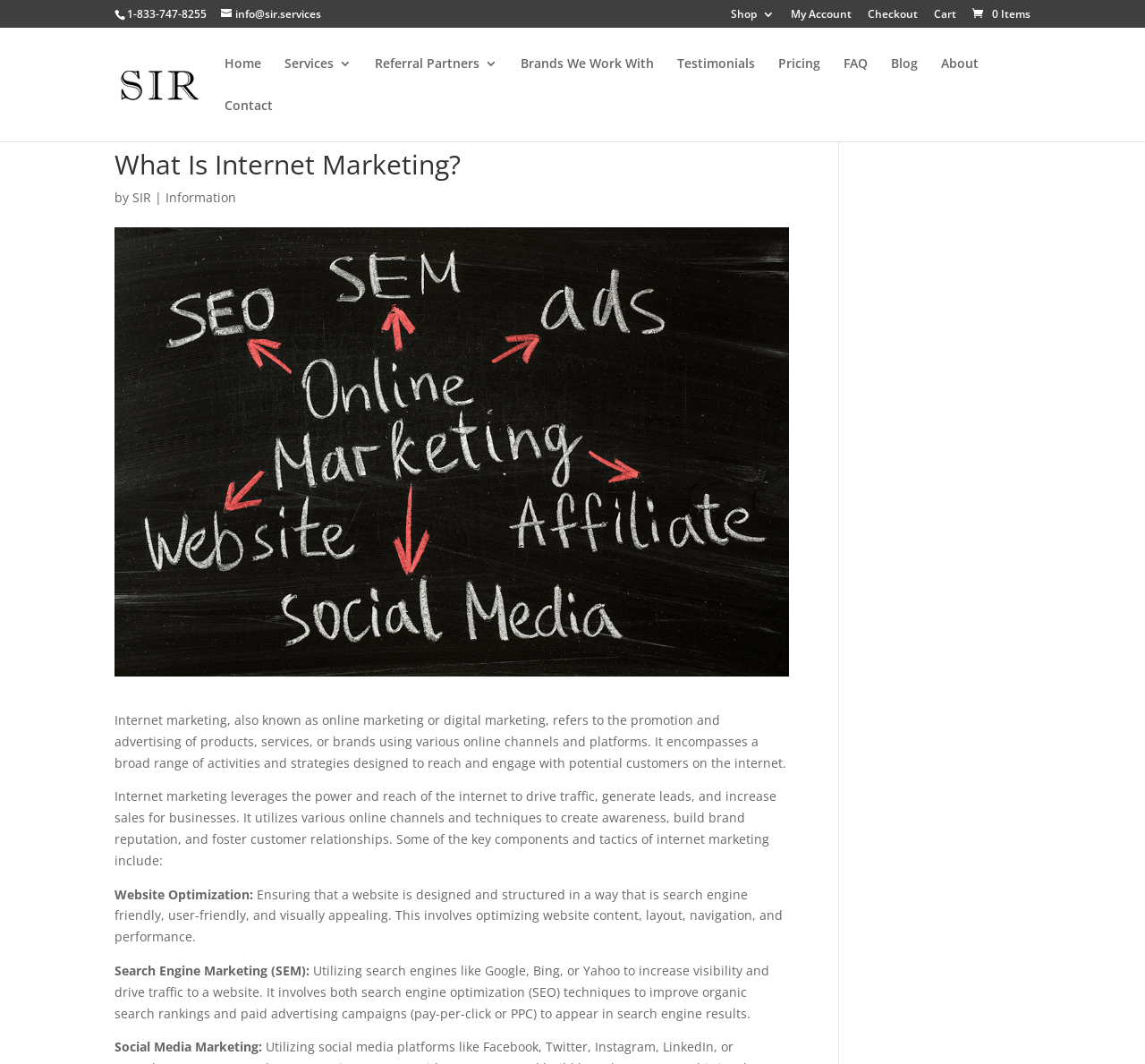Please identify the bounding box coordinates for the region that you need to click to follow this instruction: "Call the phone number".

[0.111, 0.006, 0.18, 0.02]